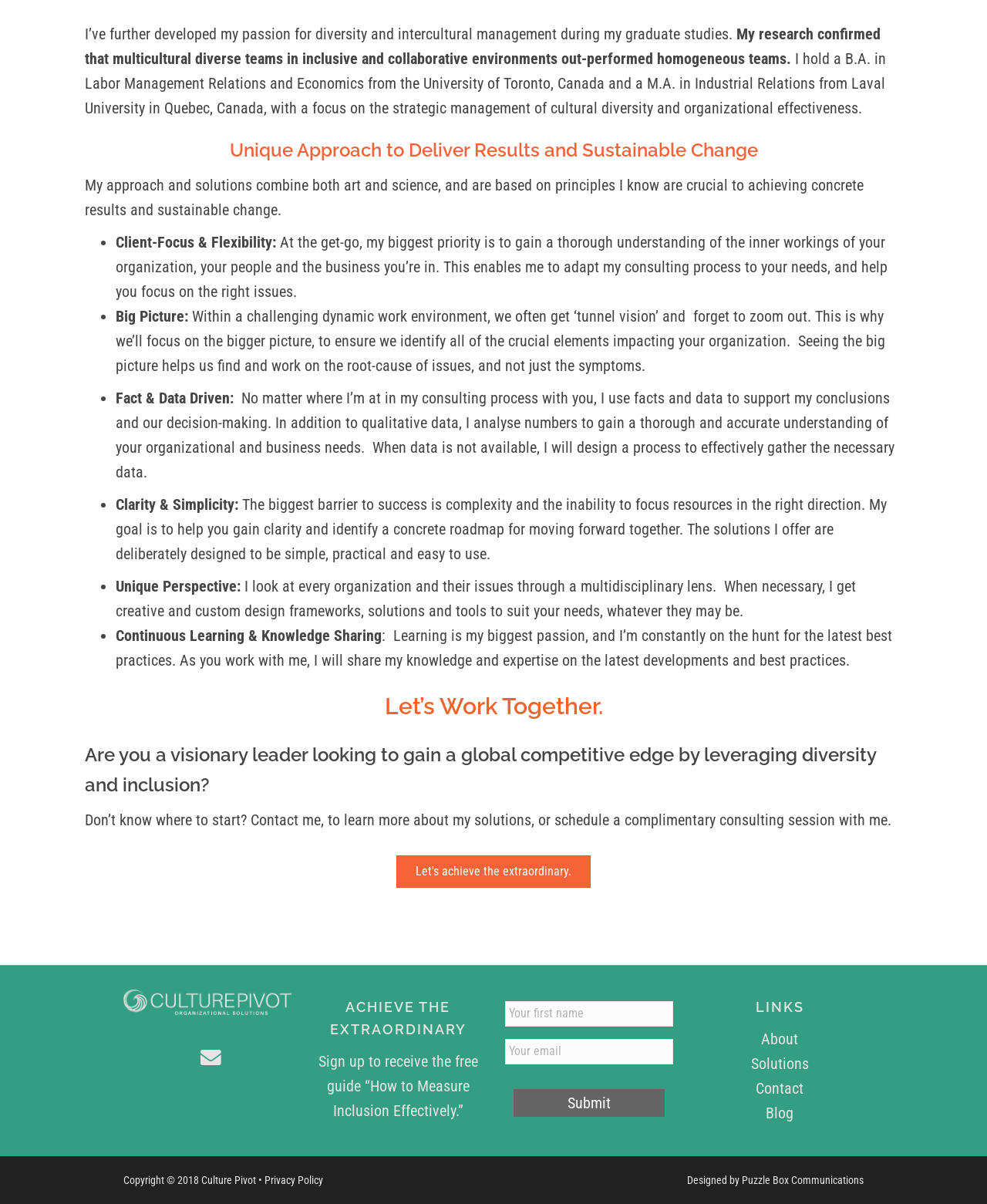Determine the bounding box coordinates of the target area to click to execute the following instruction: "Explore the details of the roller coaster."

None